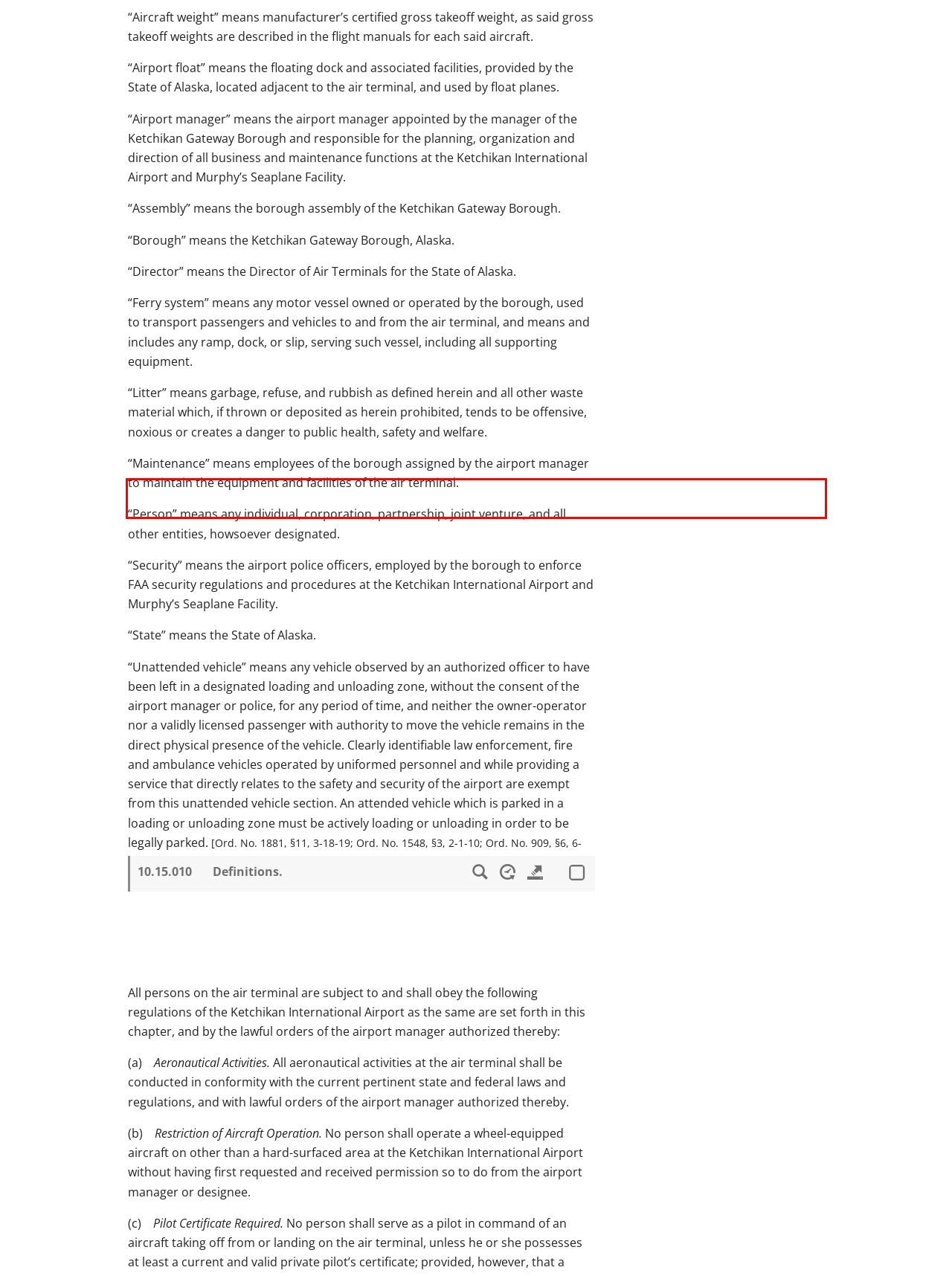Given a webpage screenshot, locate the red bounding box and extract the text content found inside it.

Disclaimer: The borough clerk’s office has the official version of the Ketchikan Gateway Borough Code. Users should contact the borough clerk’s office for ordinances passed subsequent to the ordinance cited above.